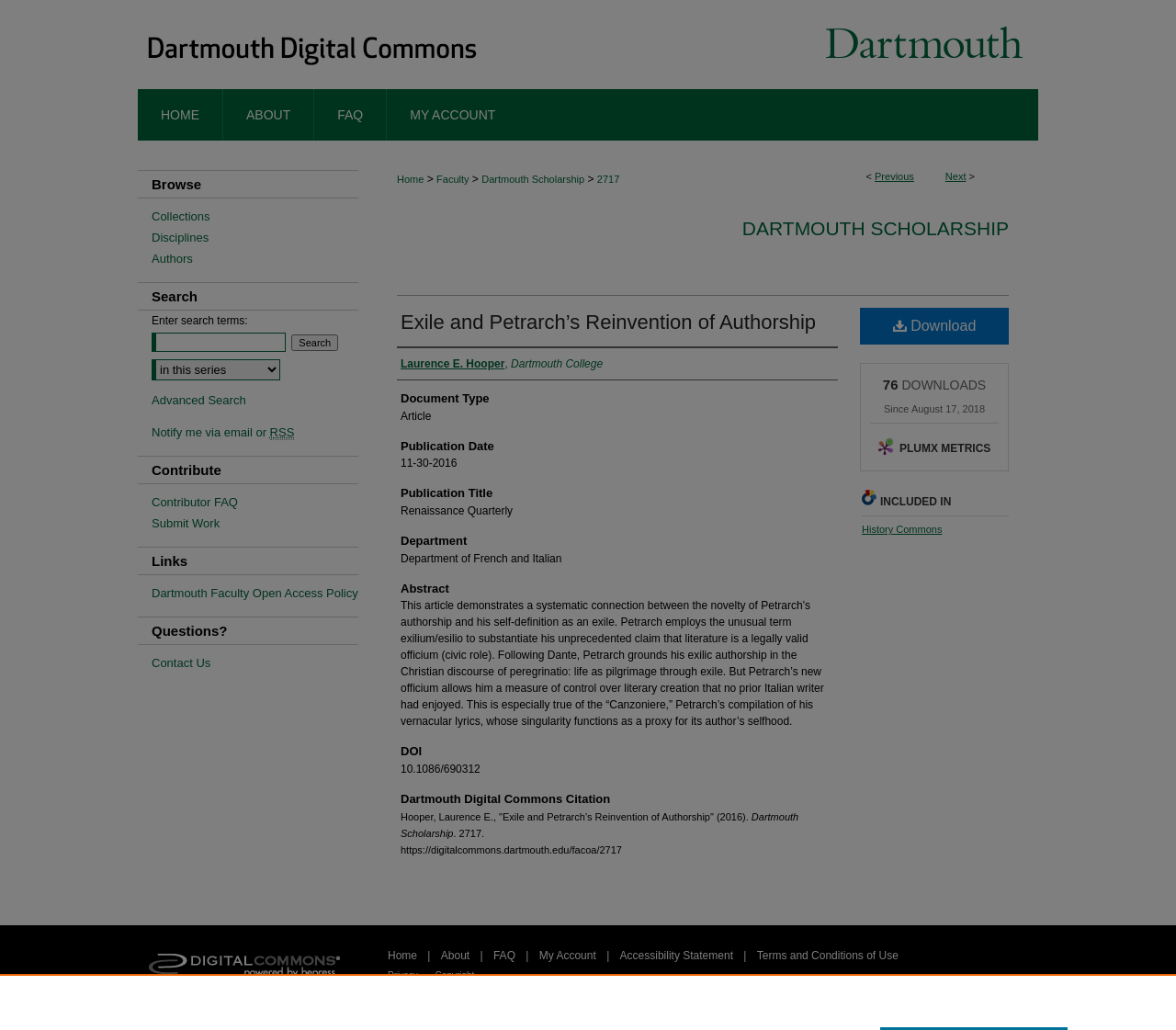Find the bounding box coordinates of the element to click in order to complete the given instruction: "Click on the 'Menu' link."

[0.953, 0.0, 1.0, 0.045]